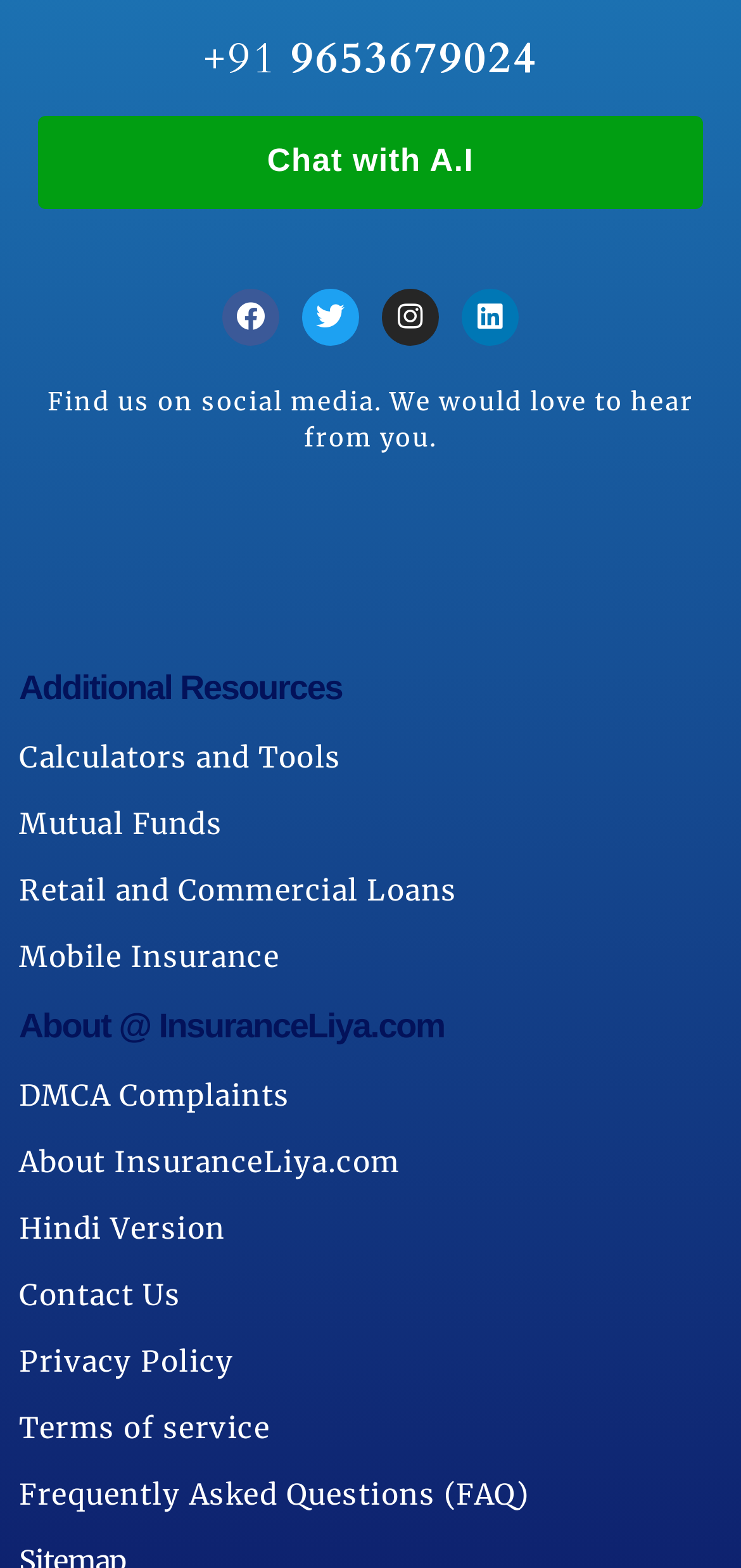Provide your answer in one word or a succinct phrase for the question: 
How many social media platforms are linked on the webpage?

4